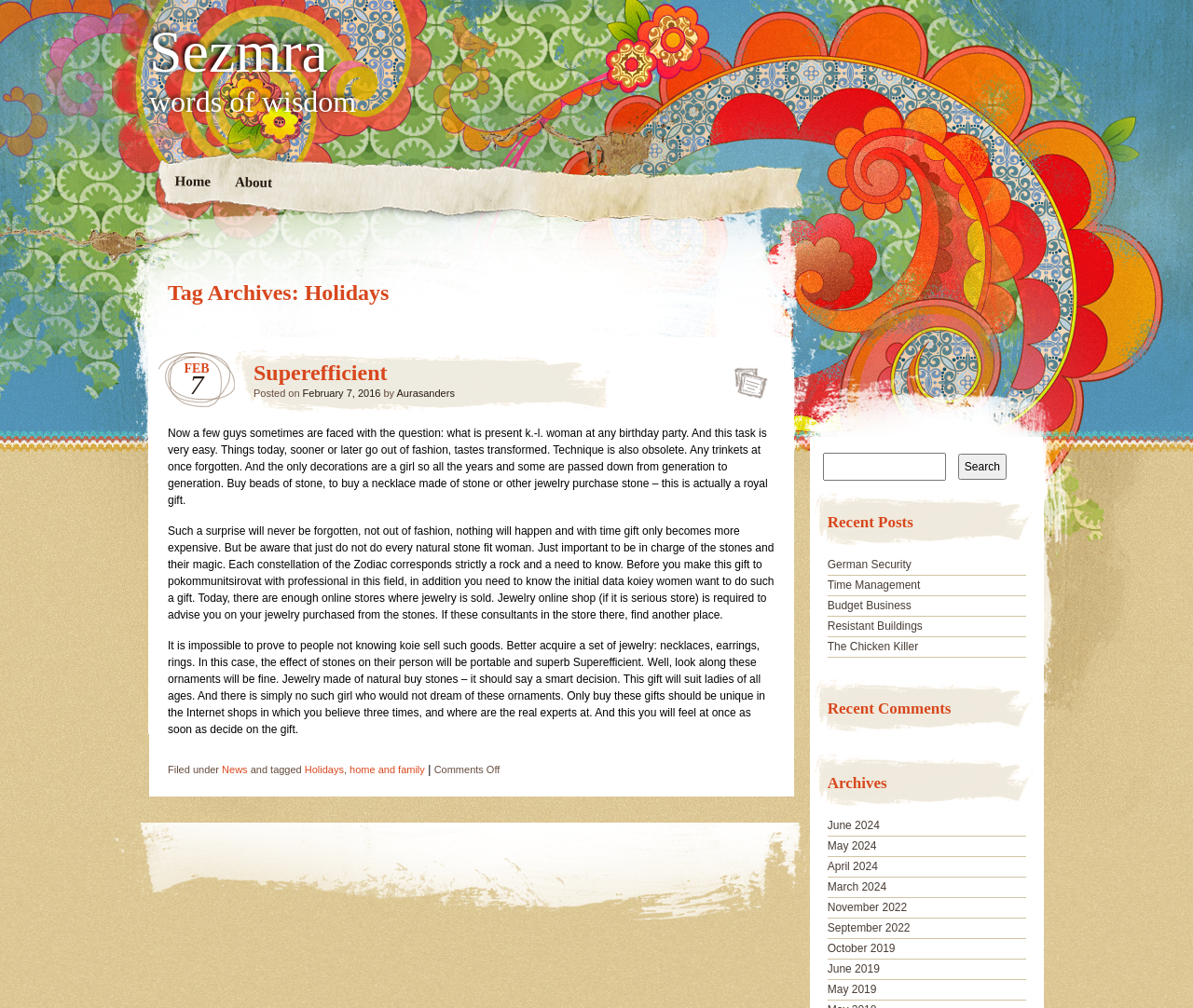Determine the bounding box for the UI element described here: "parent_node: Search for: value="Search"".

[0.803, 0.45, 0.844, 0.476]